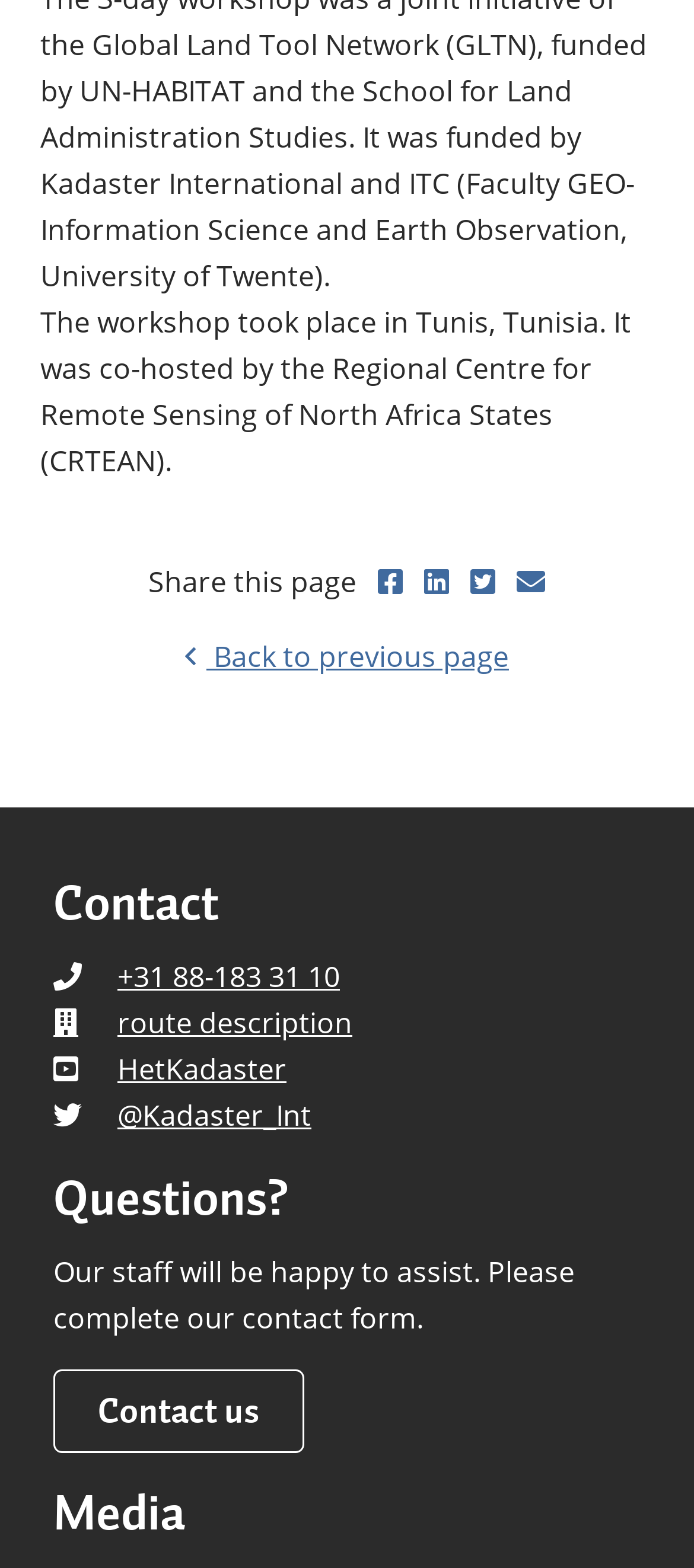Pinpoint the bounding box coordinates of the clickable element to carry out the following instruction: "Go back to previous page."

[0.058, 0.235, 0.942, 0.264]